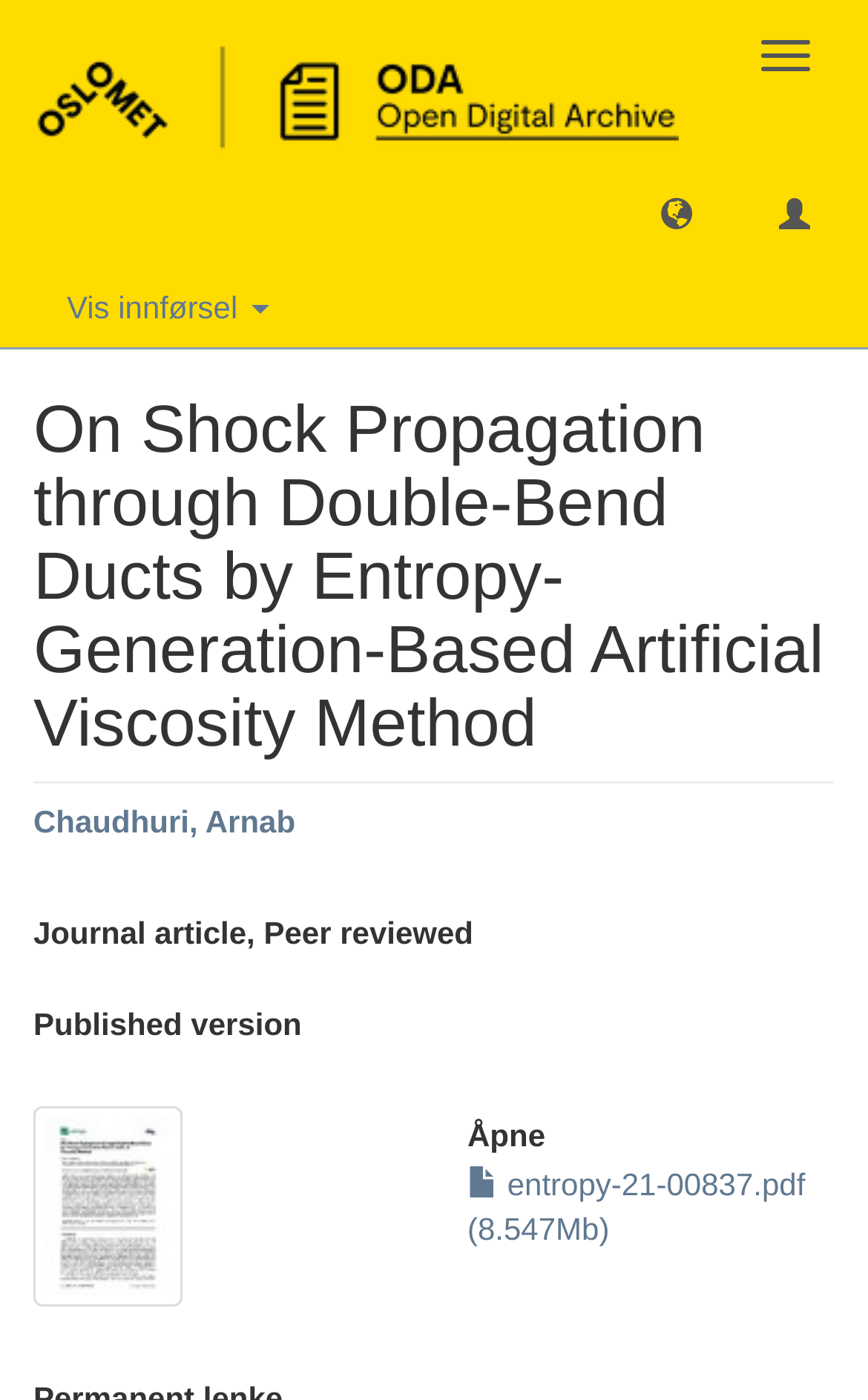Based on what you see in the screenshot, provide a thorough answer to this question: What is the type of publication?

I found the type of publication by looking at the heading element that says 'Journal article, Peer reviewed', which indicates that the publication is a peer-reviewed journal article.